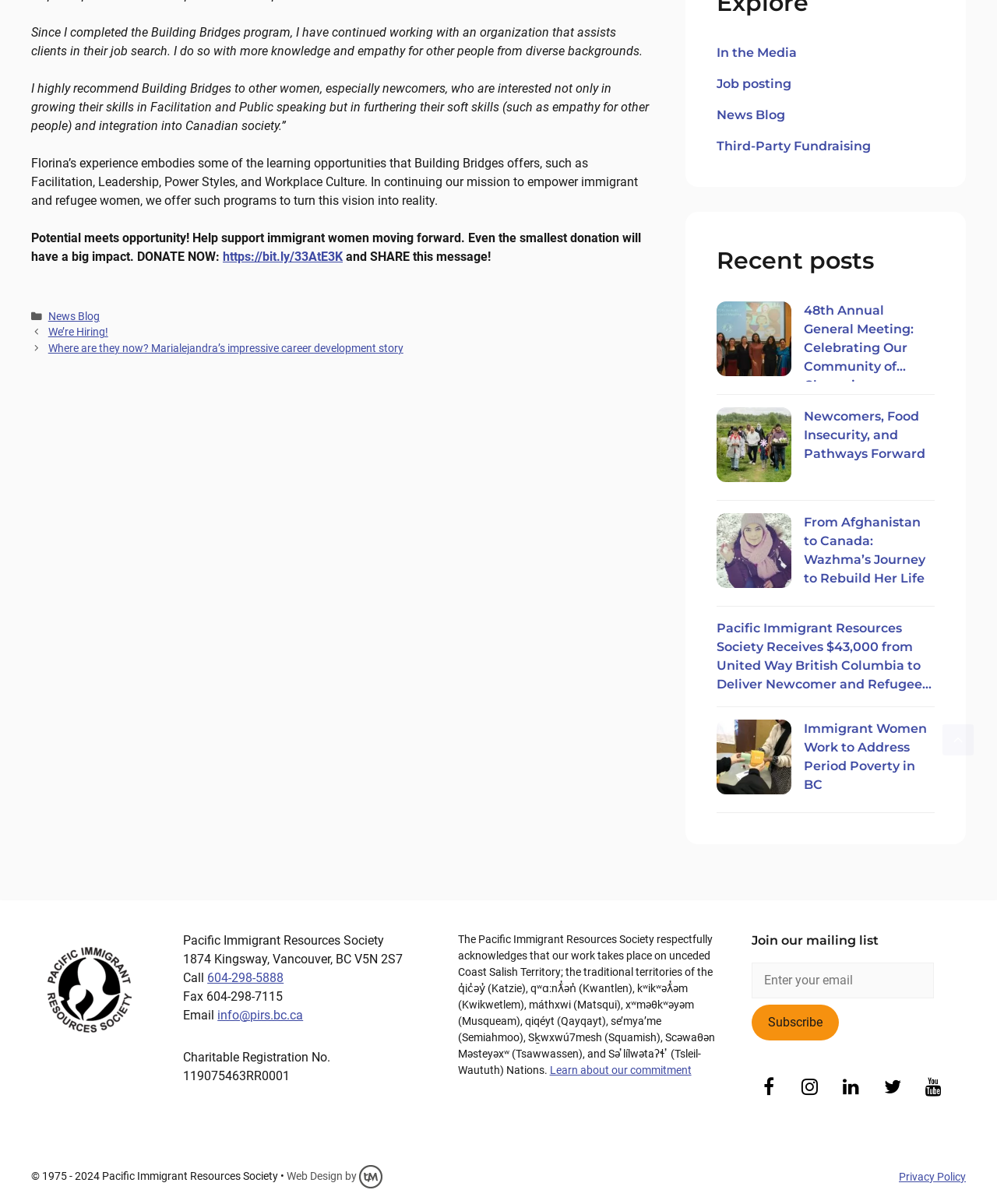What is the topic of the blog post 'Newcomers, Food Insecurity, and Pathways Forward'?
Answer the question using a single word or phrase, according to the image.

Food insecurity among newcomers